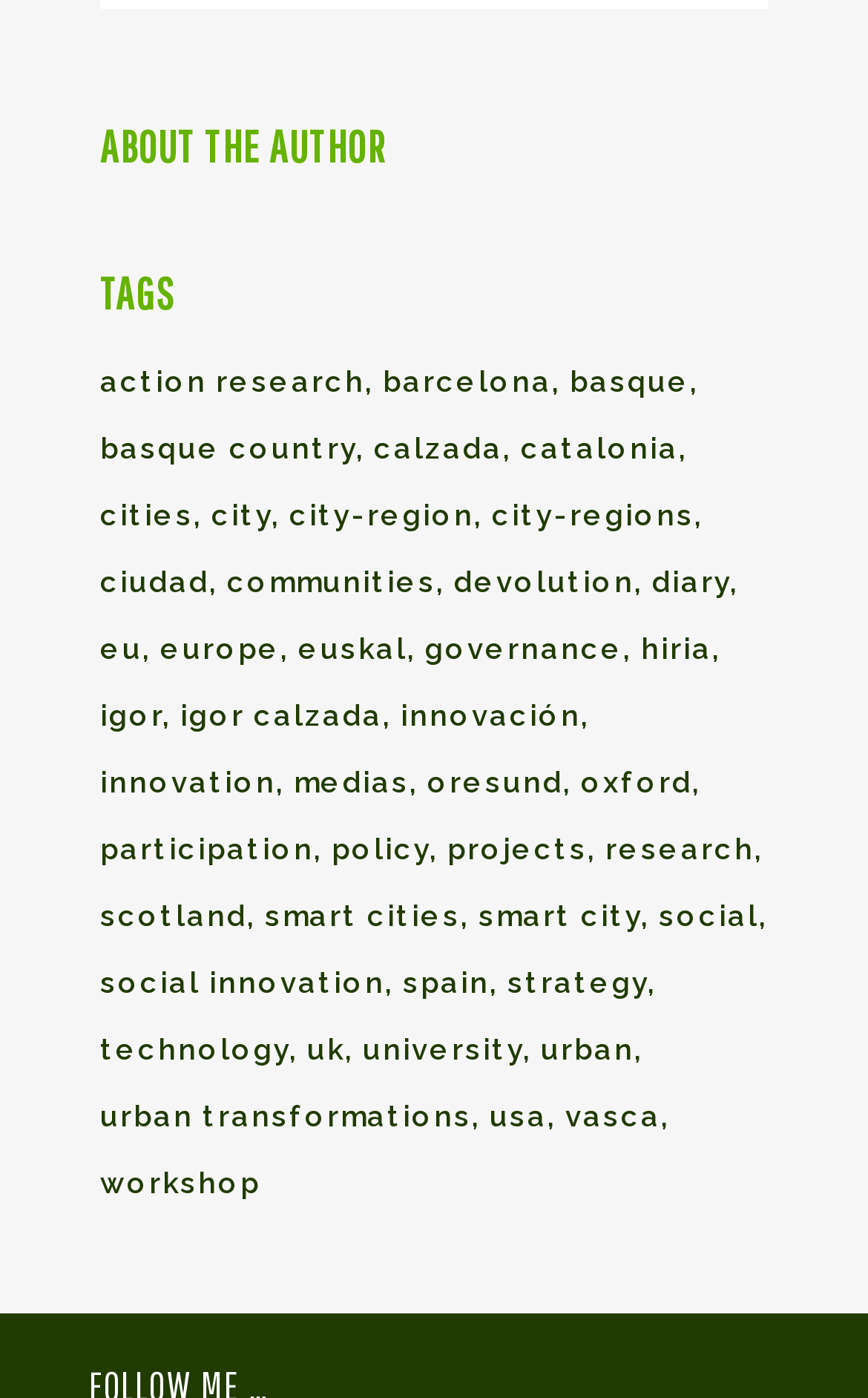Answer the question in a single word or phrase:
What is the most popular topic among the links?

projects